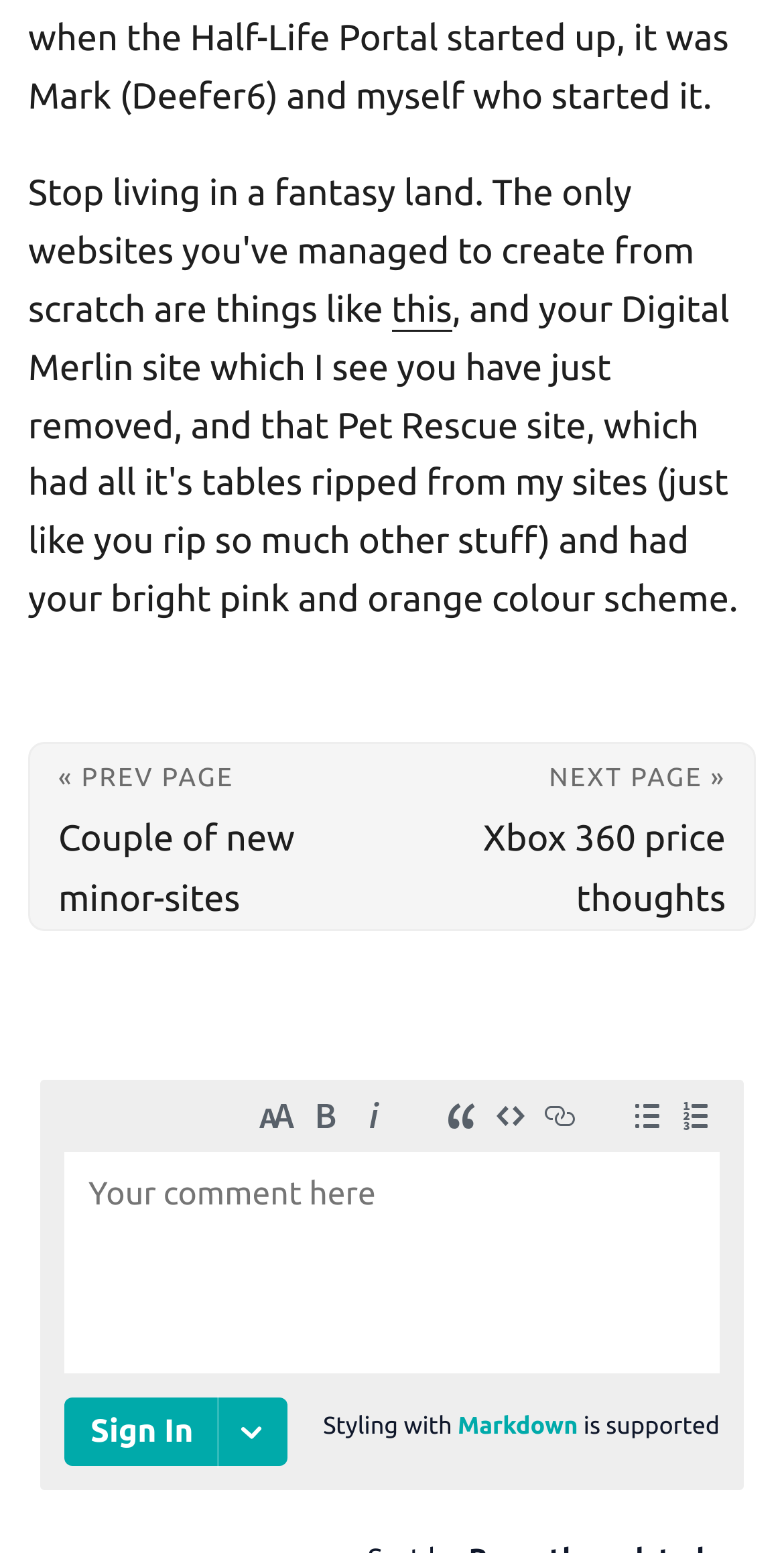Given the element description this, identify the bounding box coordinates for the UI element on the webpage screenshot. The format should be (top-left x, top-left y, bottom-right x, bottom-right y), with values between 0 and 1.

[0.499, 0.186, 0.577, 0.212]